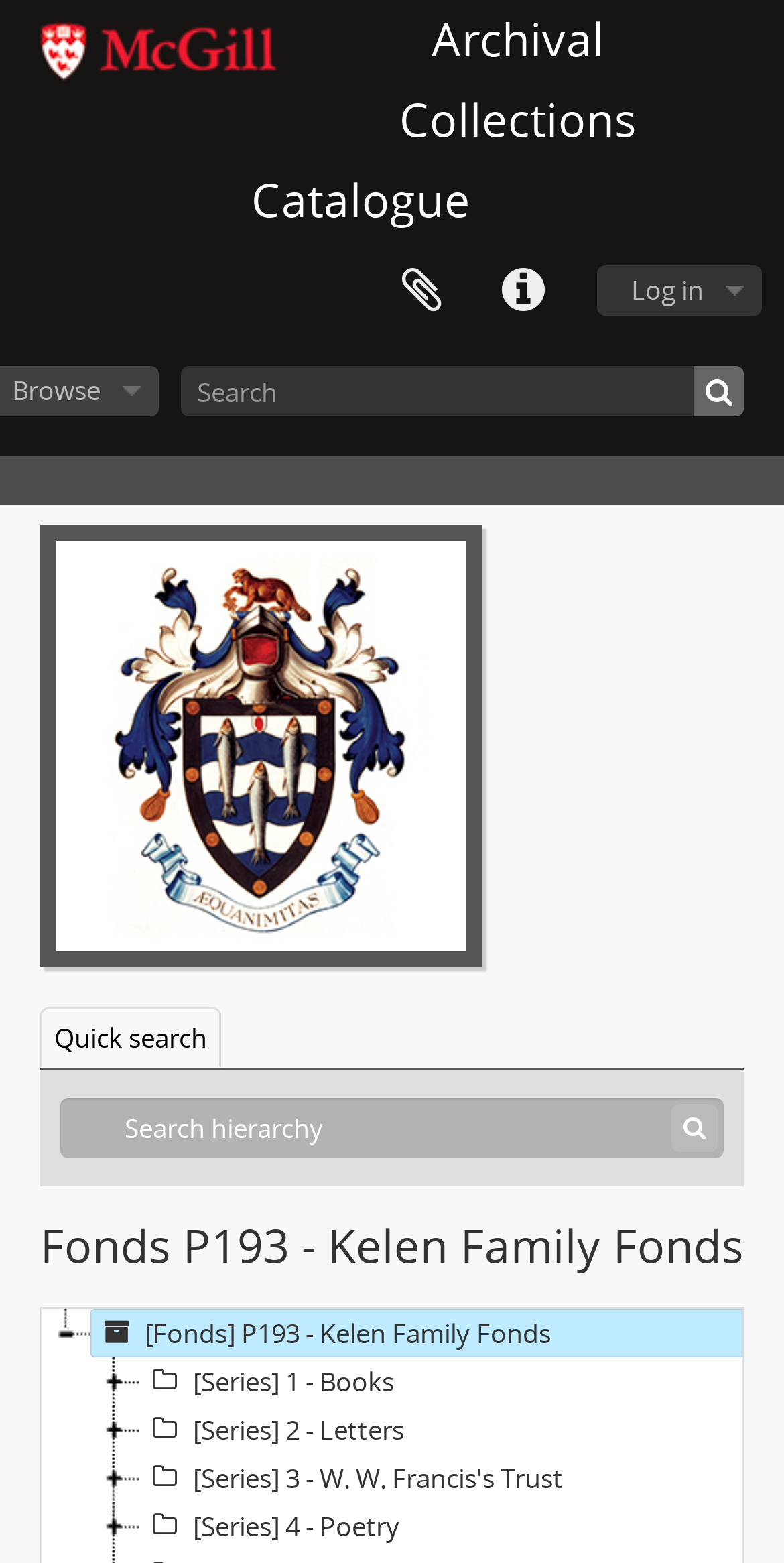Utilize the details in the image to give a detailed response to the question: What is the name of the fonds?

I found the answer by looking at the heading 'Fonds P193 - Kelen Family Fonds' which is a subheading of the main heading 'Archival Collections Catalogue'. This suggests that the webpage is about a specific fonds, and the name of the fonds is 'Kelen Family Fonds'.